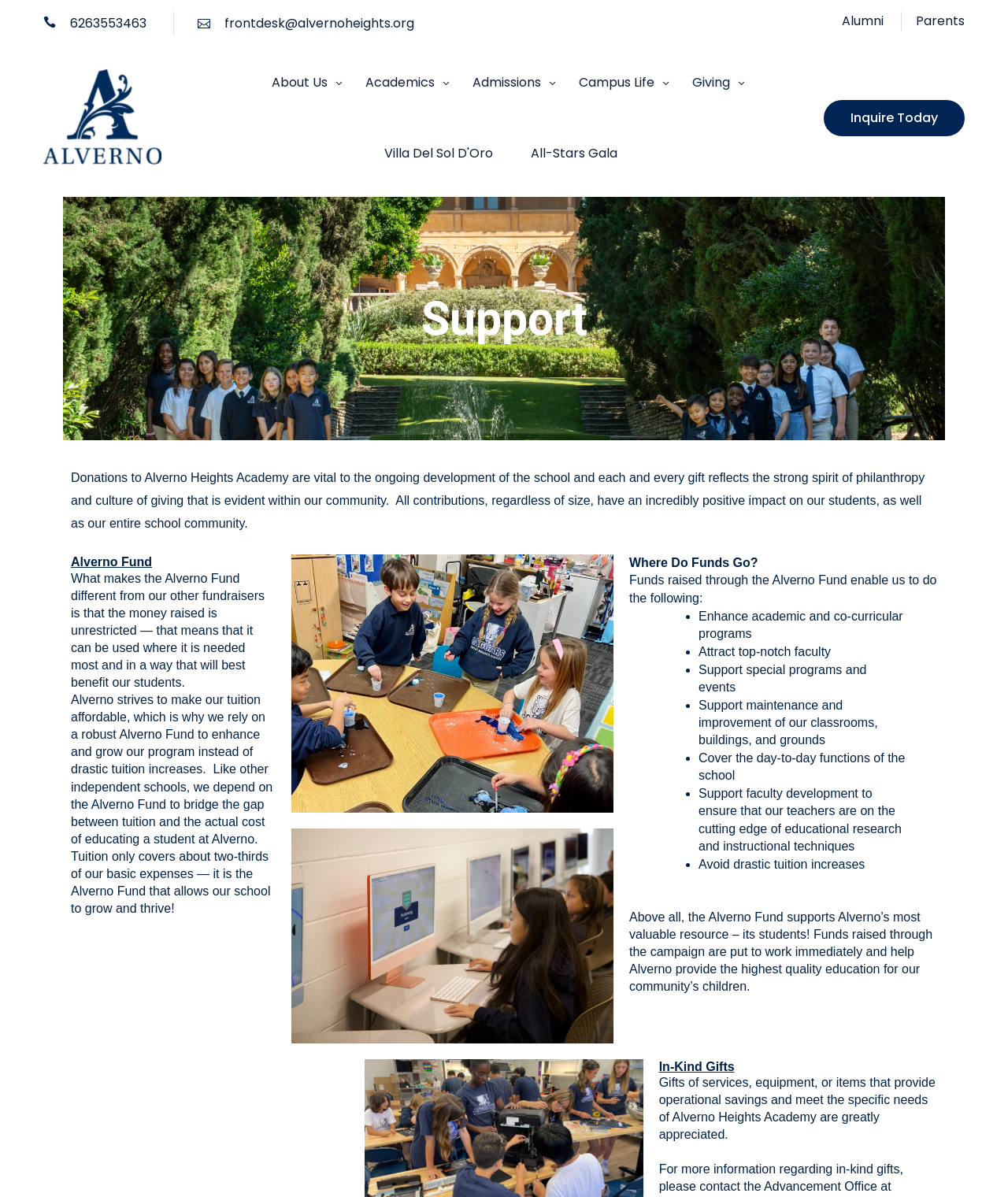Please find the bounding box coordinates of the clickable region needed to complete the following instruction: "Explore 'Villa Del Sol D'Oro'". The bounding box coordinates must consist of four float numbers between 0 and 1, i.e., [left, top, right, bottom].

[0.364, 0.099, 0.506, 0.158]